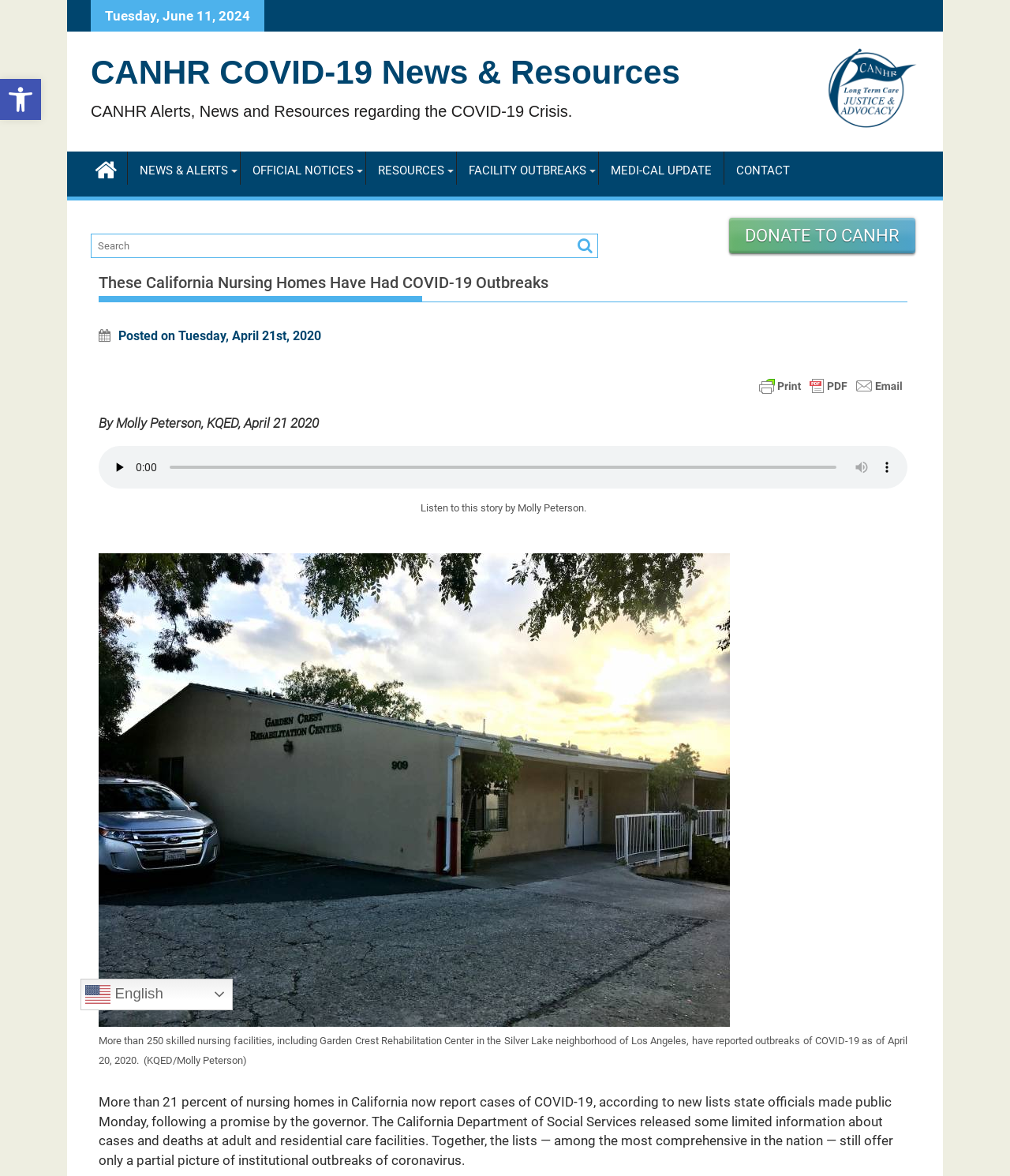What is the name of the facility shown in the image?
Ensure your answer is thorough and detailed.

I found the name of the facility shown in the image by reading the text 'More than 250 skilled nursing facilities, including Garden Crest Rehabilitation Center in the Silver Lake neighborhood of Los Angeles, have reported outbreaks of COVID-19 as of April 20, 2020...' which is located in the main content of the webpage.